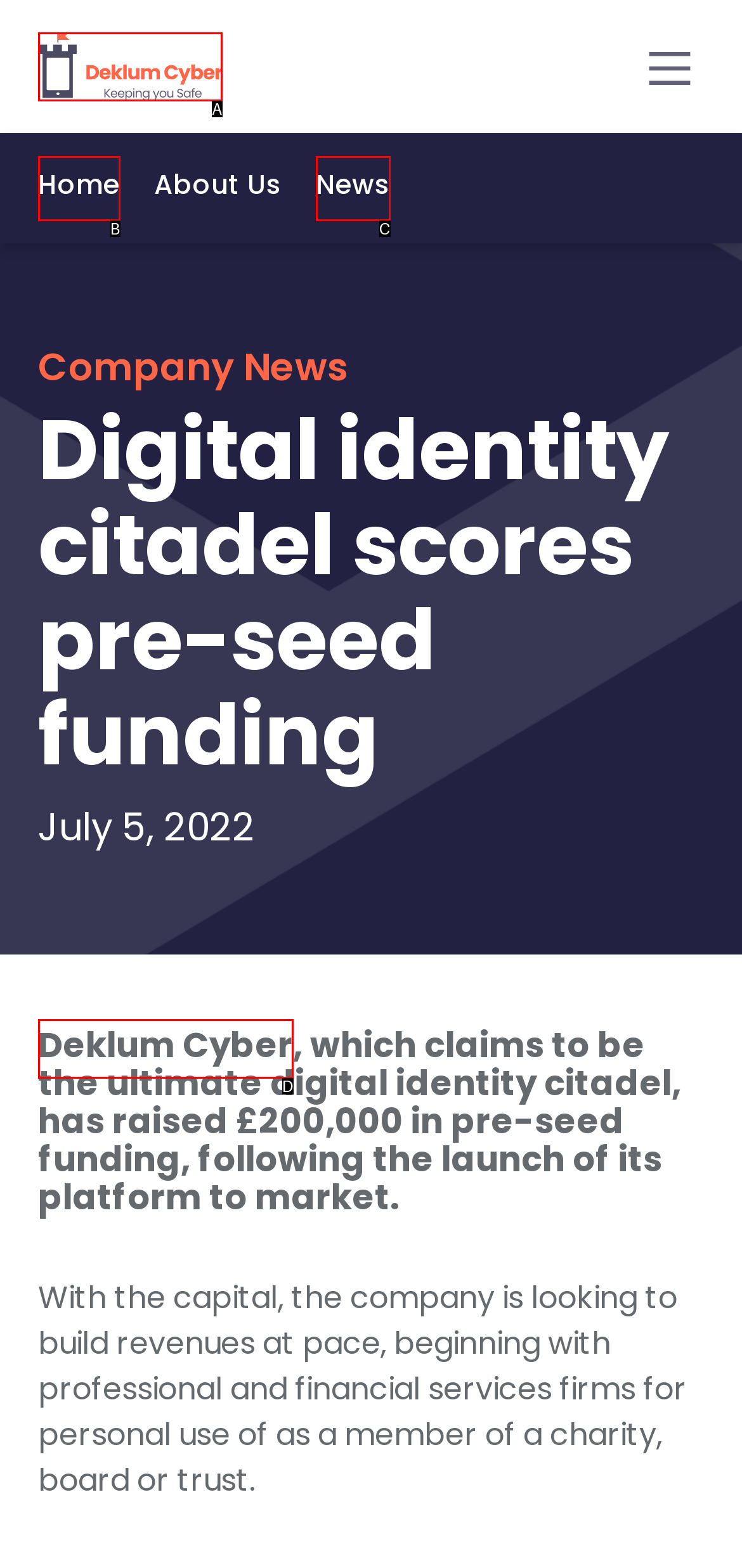Using the given description: alt="logo-horizontal-deklum", identify the HTML element that corresponds best. Answer with the letter of the correct option from the available choices.

A